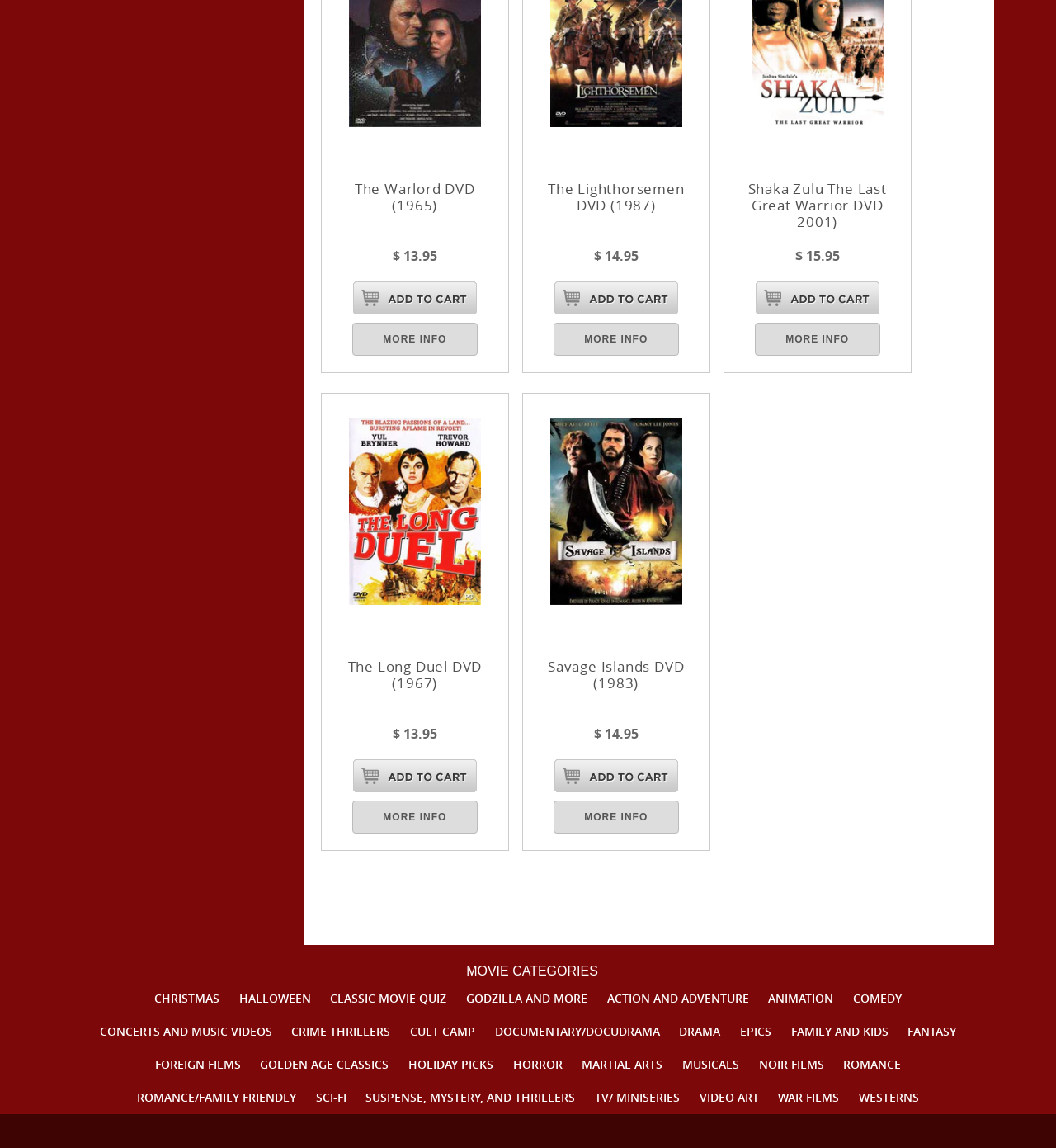Please identify the bounding box coordinates of the clickable area that will allow you to execute the instruction: "Click on The Warlord DVD (1965) $ 13.95".

[0.32, 0.157, 0.465, 0.231]